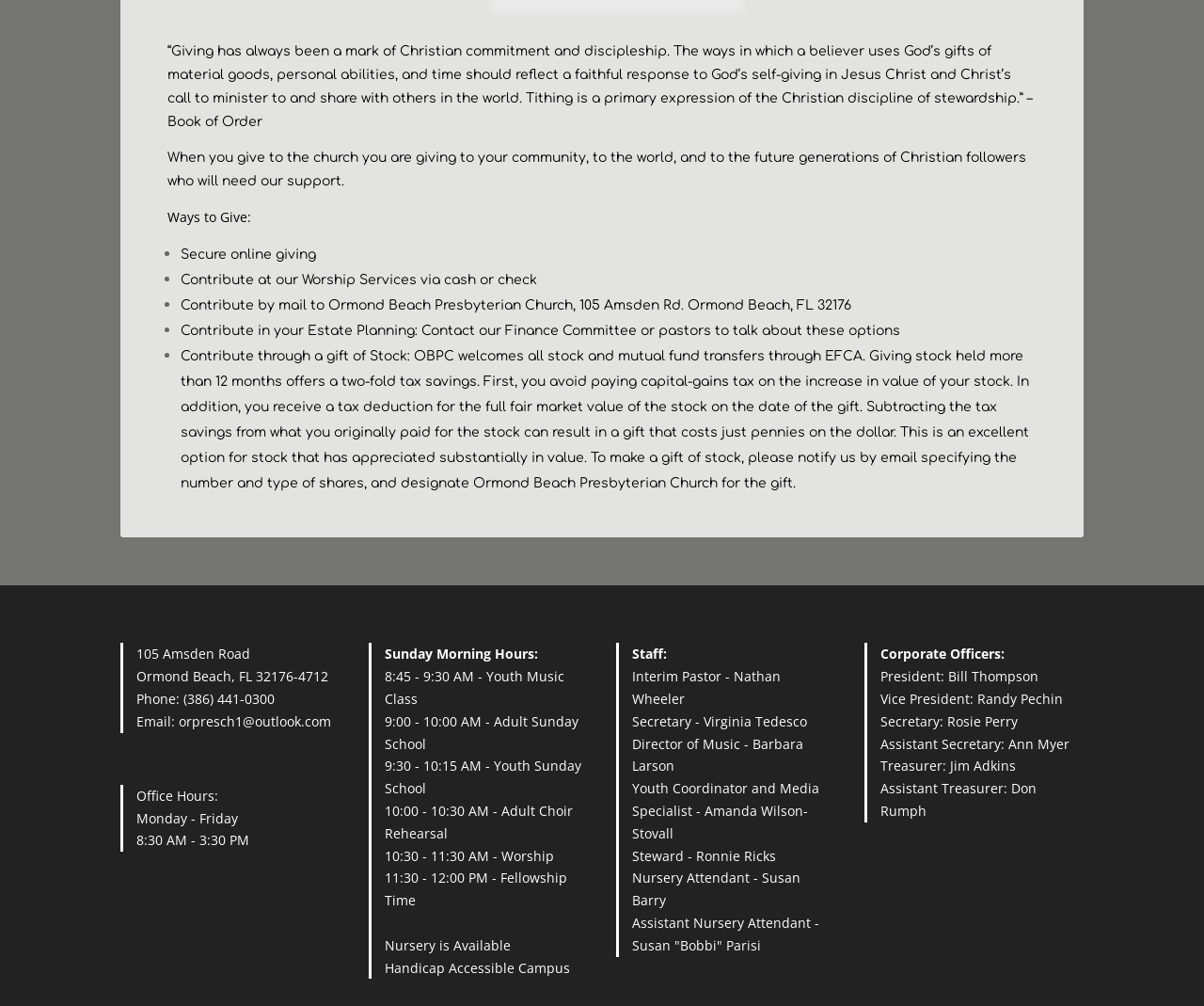Bounding box coordinates are specified in the format (top-left x, top-left y, bottom-right x, bottom-right y). All values are floating point numbers bounded between 0 and 1. Please provide the bounding box coordinate of the region this sentence describes: Contribute in your Estate Planning

[0.15, 0.322, 0.345, 0.336]